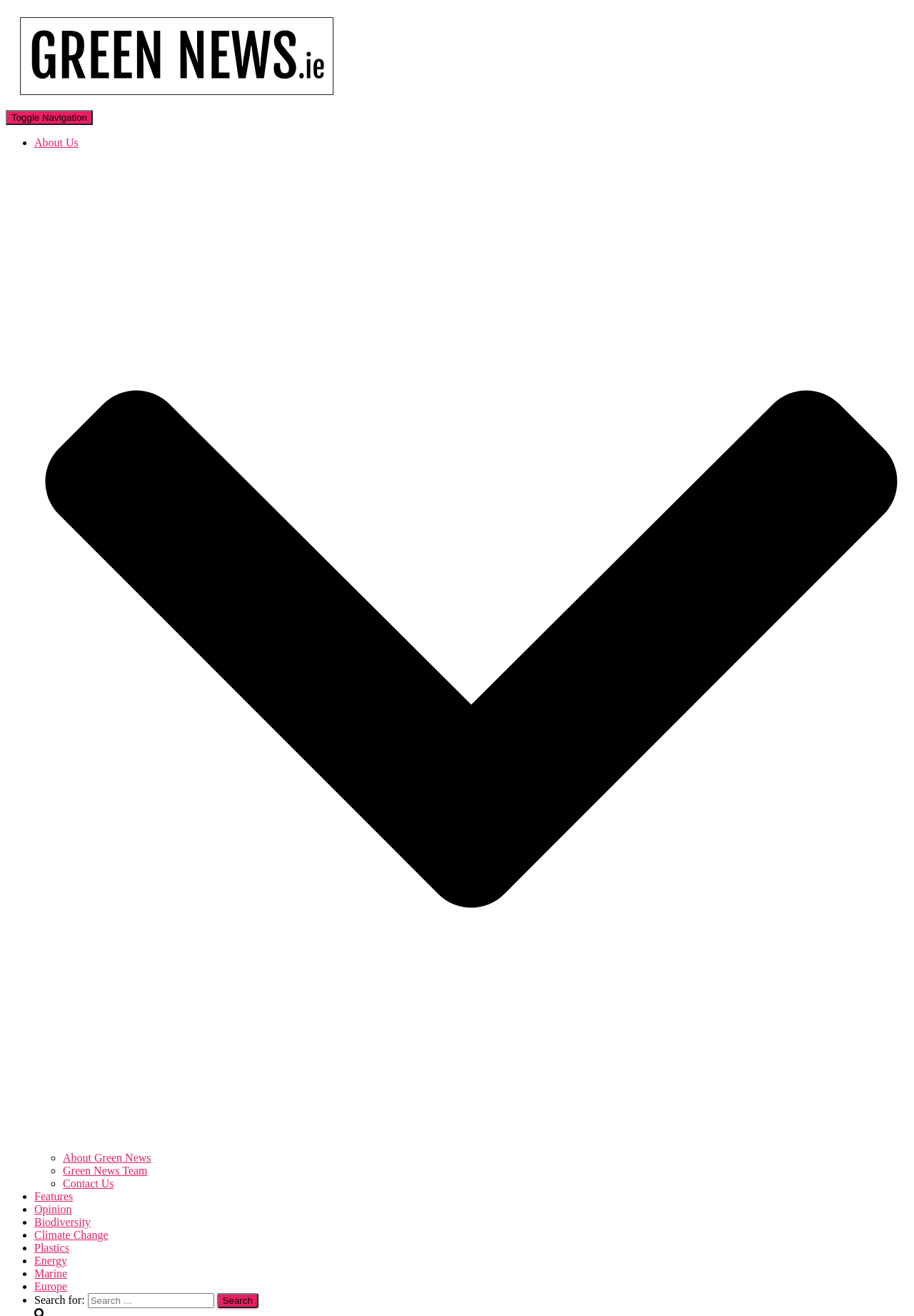Using the details in the image, give a detailed response to the question below:
What is the purpose of the search box?

The search box is located at the bottom of the menu, and it contains a static text 'Search for:' and a searchbox where users can input their search queries. The presence of a 'Search' button next to the searchbox suggests that the purpose of the search box is to search for content on the website.